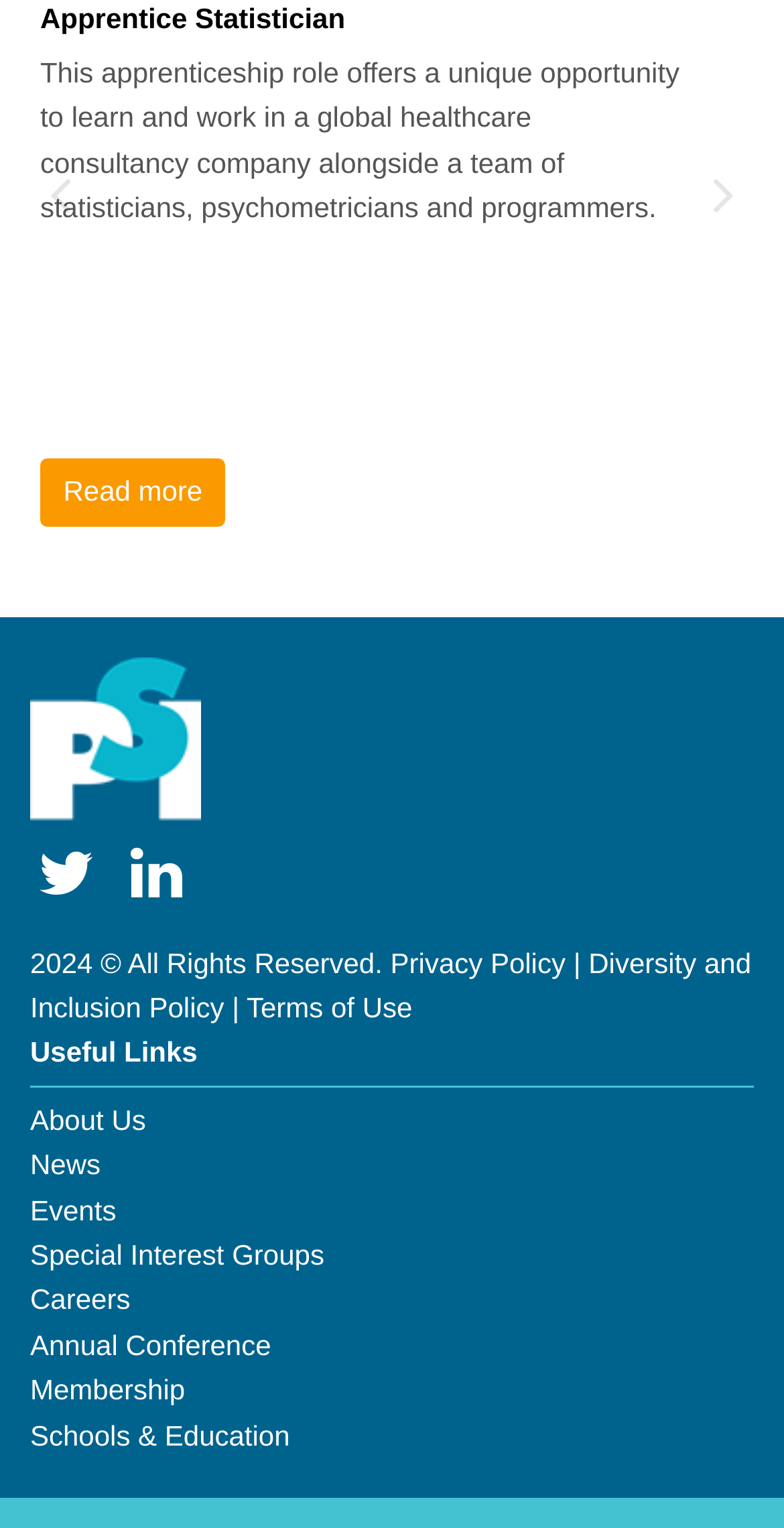Identify the bounding box coordinates of the clickable section necessary to follow the following instruction: "View the privacy policy". The coordinates should be presented as four float numbers from 0 to 1, i.e., [left, top, right, bottom].

[0.498, 0.619, 0.721, 0.64]